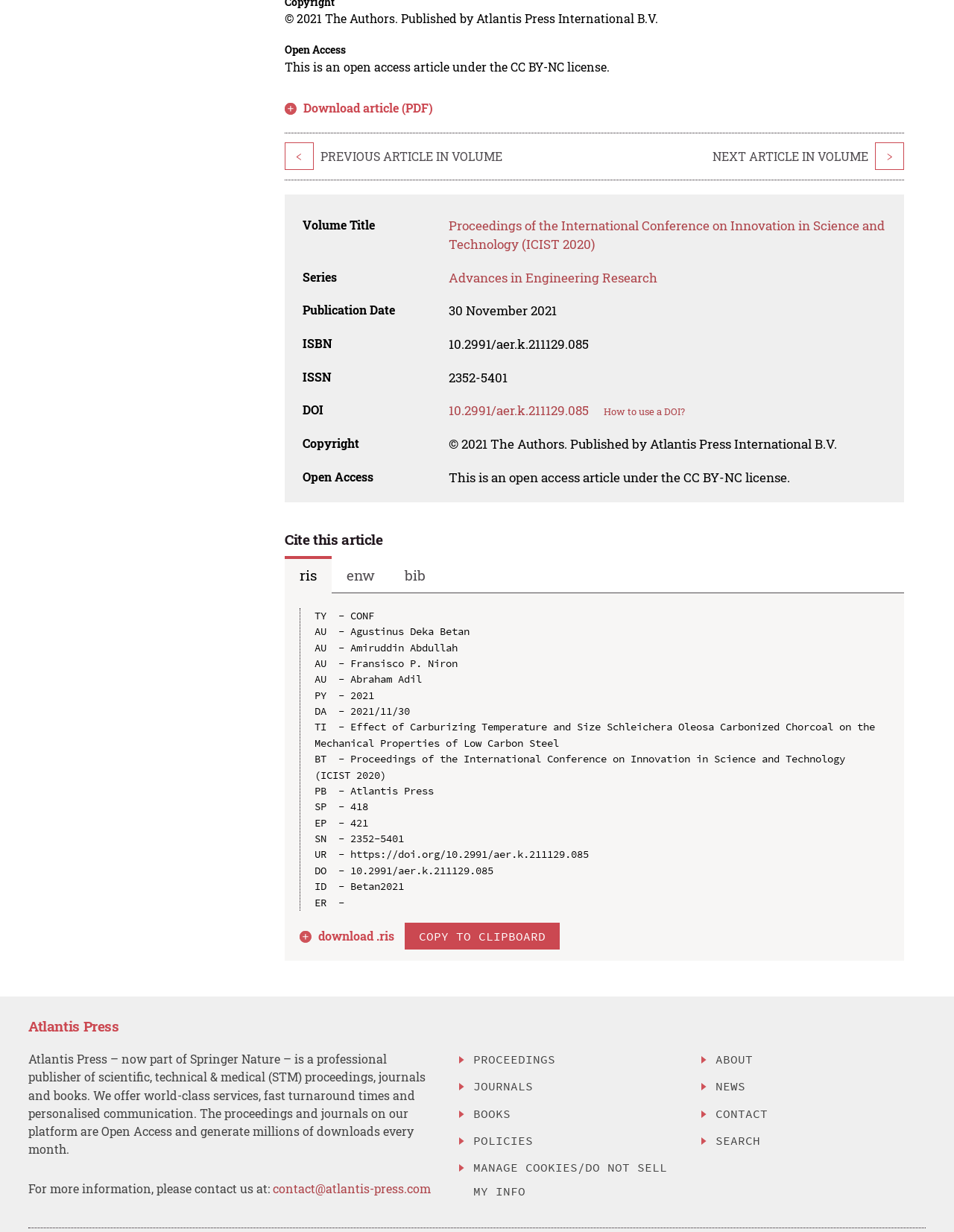Please provide a comprehensive answer to the question based on the screenshot: What is the name of the conference where the article was presented?

I found the name of the conference by looking at the text 'Proceedings of the International Conference on Innovation in Science and Technology (ICIST 2020)' which appears to be the title of the conference proceedings.